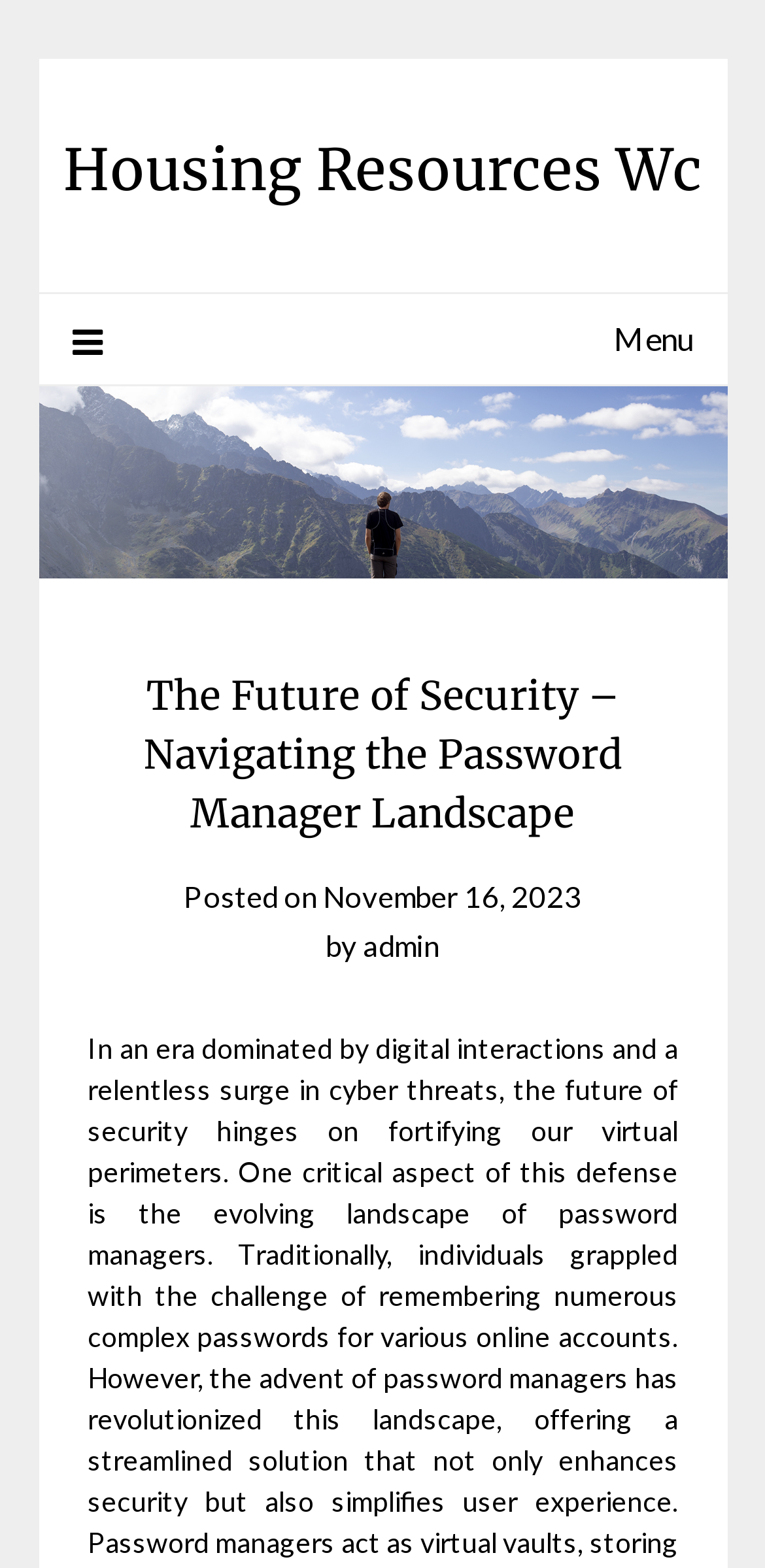Is the menu expanded?
From the screenshot, supply a one-word or short-phrase answer.

No